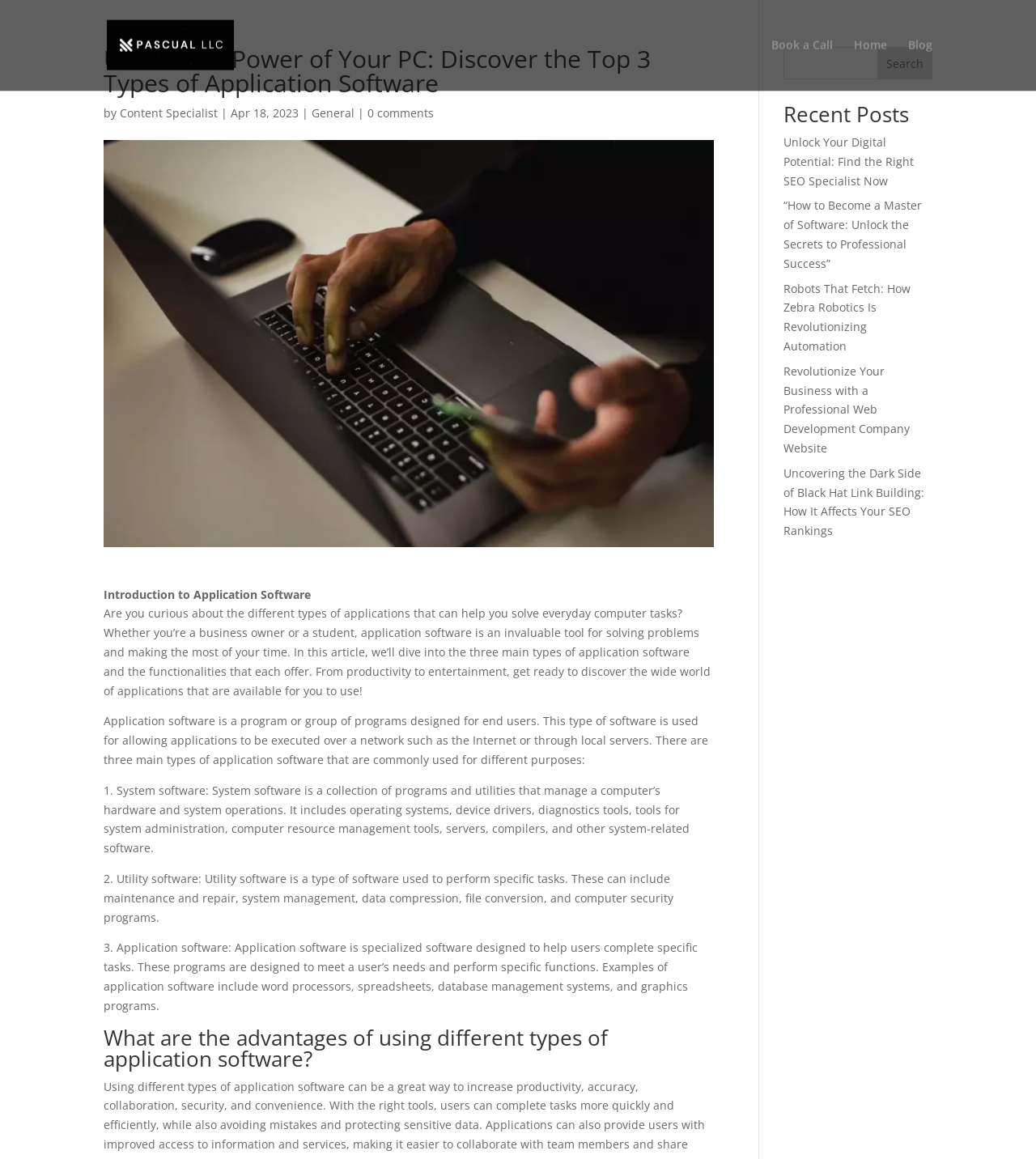Answer the question below using just one word or a short phrase: 
How many recent posts are listed on the webpage?

5